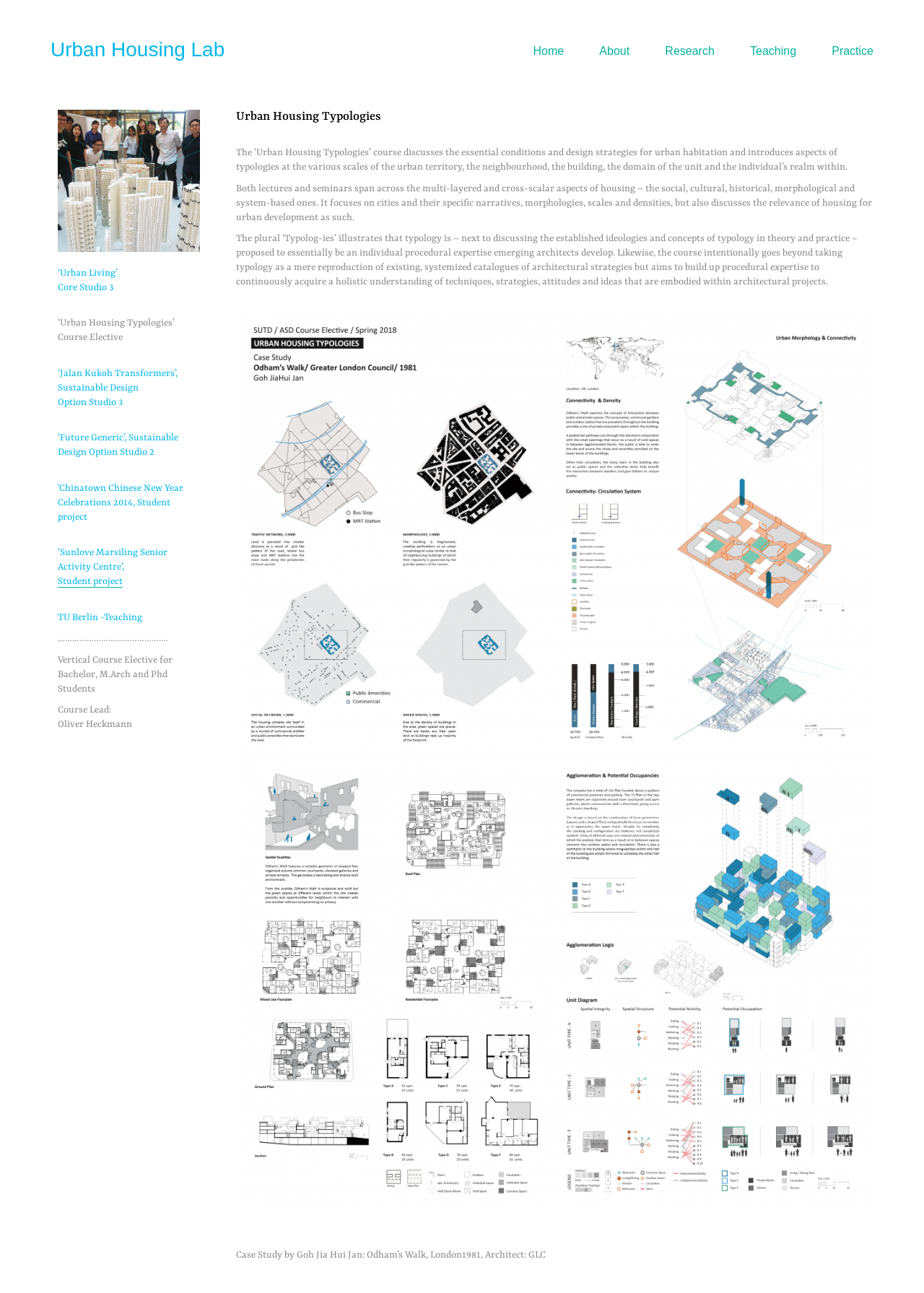Locate the bounding box coordinates of the clickable element to fulfill the following instruction: "Click on the CRACKS link". Provide the coordinates as four float numbers between 0 and 1 in the format [left, top, right, bottom].

None